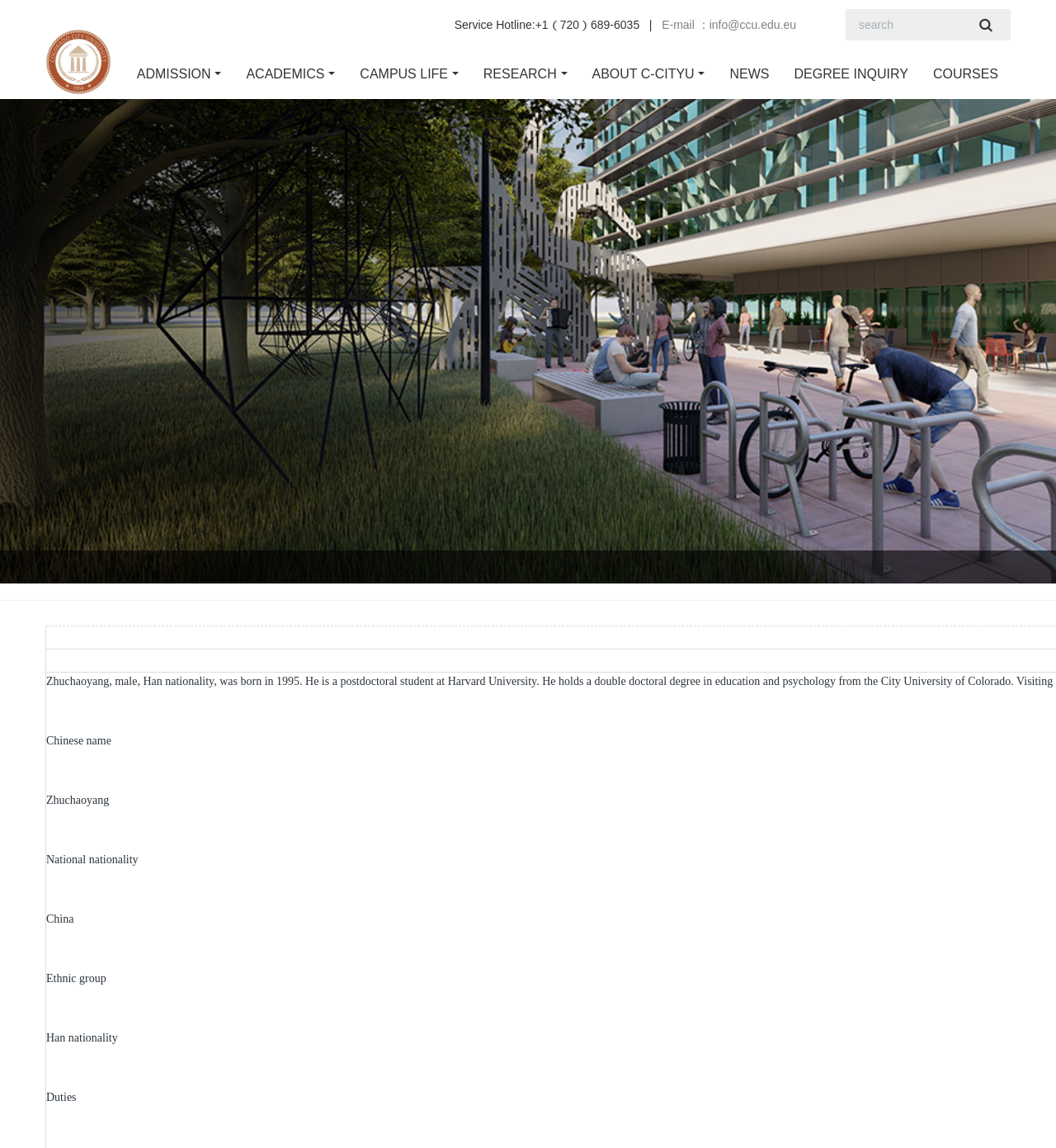What is the nationality of the visiting professor?
Please provide a comprehensive answer based on the details in the screenshot.

I found the nationality of the visiting professor by looking at the table section of the webpage, where I saw a static text element with the nationality 'China'.